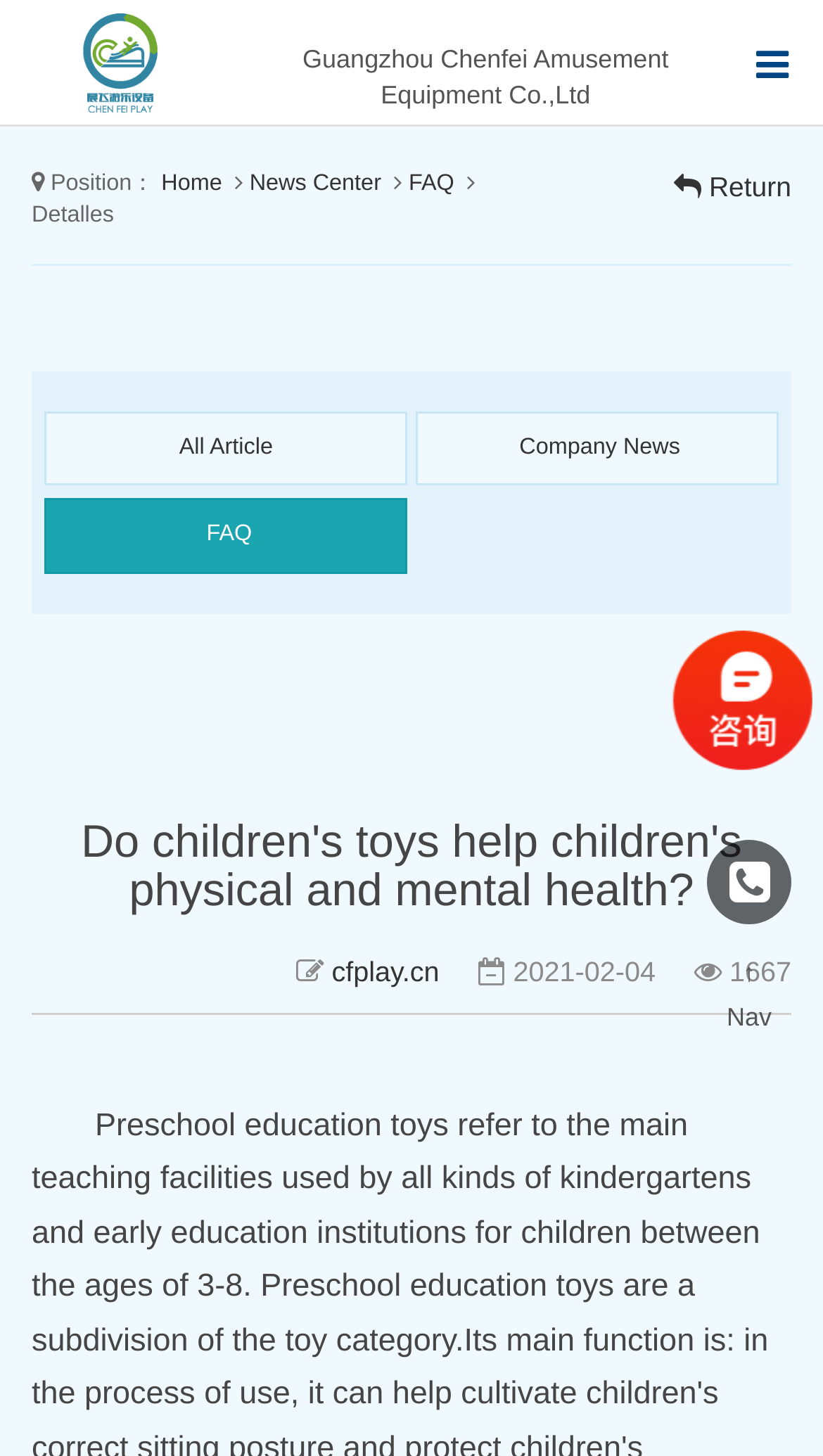Can you provide the bounding box coordinates for the element that should be clicked to implement the instruction: "Read All Articles"?

[0.054, 0.282, 0.496, 0.334]